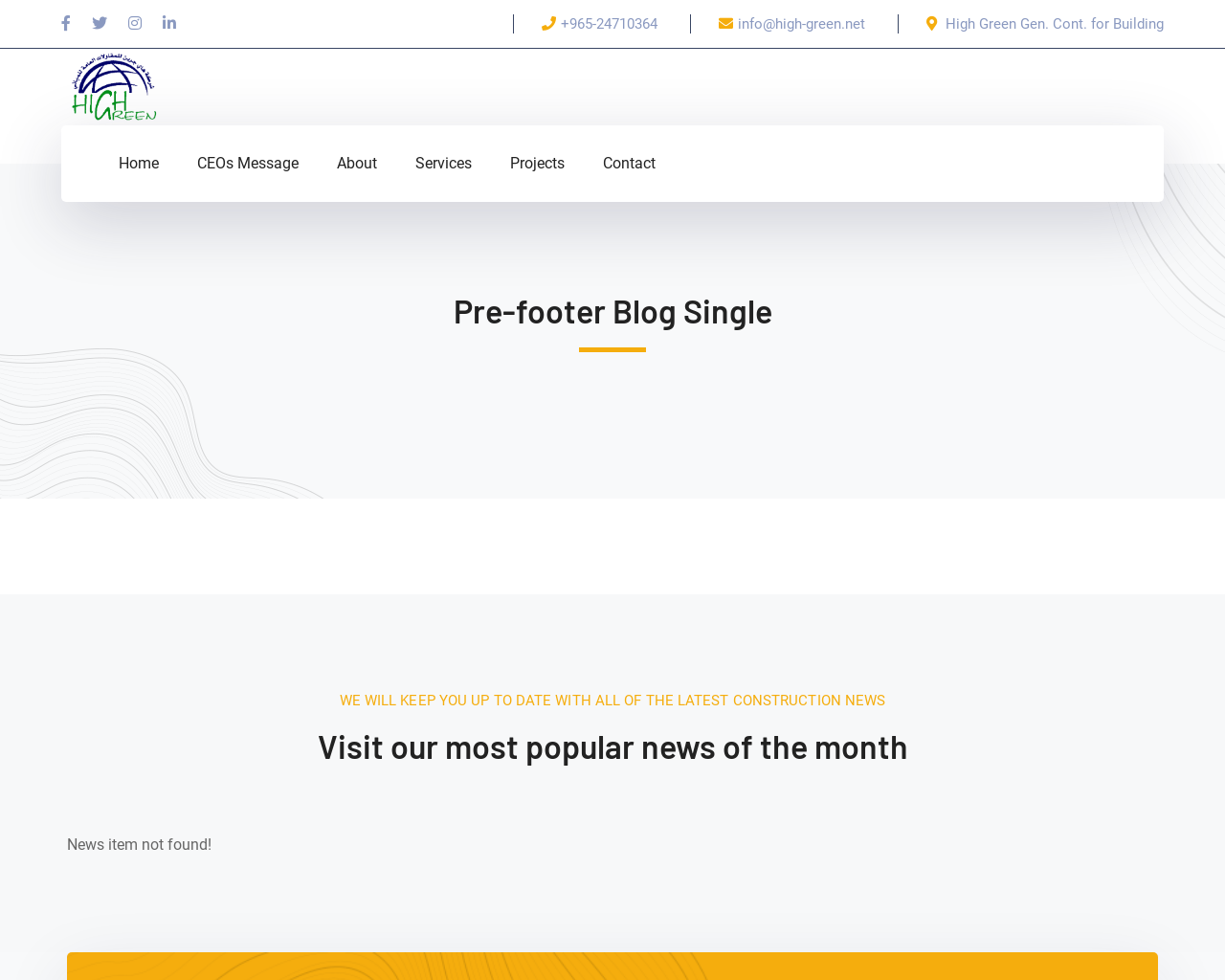Locate the bounding box coordinates of the area where you should click to accomplish the instruction: "Go to Home page".

[0.097, 0.128, 0.13, 0.206]